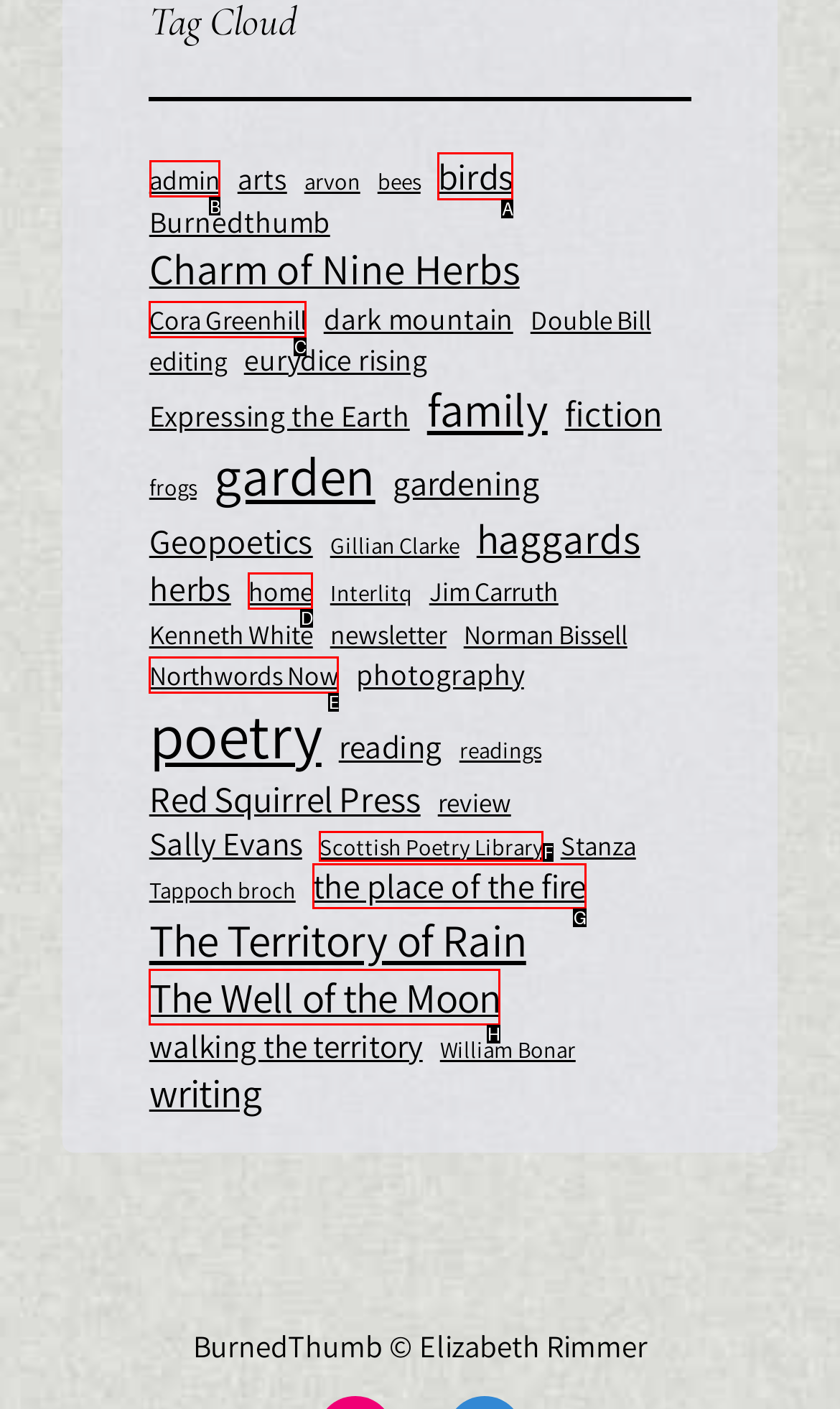Which lettered option should I select to achieve the task: click on admin according to the highlighted elements in the screenshot?

B